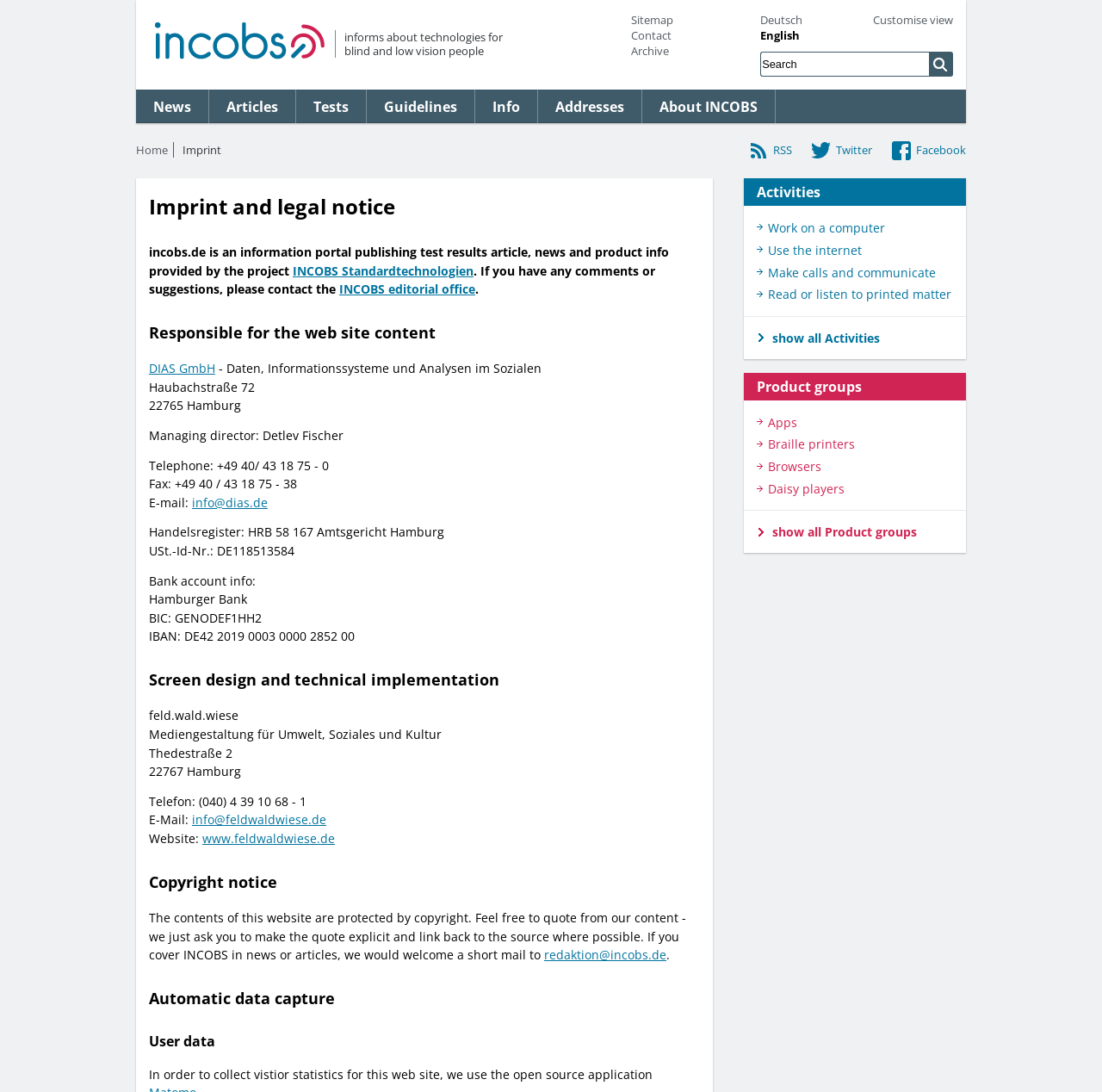Give a detailed overview of the webpage's appearance and contents.

The webpage is titled "Imprint | INCOBS" and has a logo at the top left corner with a link to the homepage. Below the logo, there is a navigation menu with links to "Sitemap", "Contact", and "Archive". To the right of the navigation menu, there are links to change the language to "Deutsch" and a search bar with a button to submit the search query.

On the top right corner, there are social media links to Twitter, Facebook, and RSS. Below the social media links, there is a main navigation menu with links to "News", "Articles", "Tests", "Guidelines", "Info", "Addresses", and "About INCOBS".

The main content of the webpage is divided into several sections. The first section is titled "Imprint and legal notice" and provides information about the website, including its purpose and contact information. The second section is titled "Responsible for the web site content" and lists the responsible party, their address, and contact information.

The third section is titled "Screen design and technical implementation" and credits the company responsible for the website's design and implementation. The fourth section is titled "Copyright notice" and explains the website's copyright policy.

The fifth section is titled "Automatic data capture" and discusses the website's data collection practices. The sixth section is titled "User data" and provides more information about the website's data collection practices.

On the right side of the webpage, there are two complementary sections. The first section is titled "Activities" and lists links to various activities, such as "Work on a computer" and "Use the internet". The second section is titled "Product groups" and lists links to various product groups, such as "Apps" and "Braille printers".